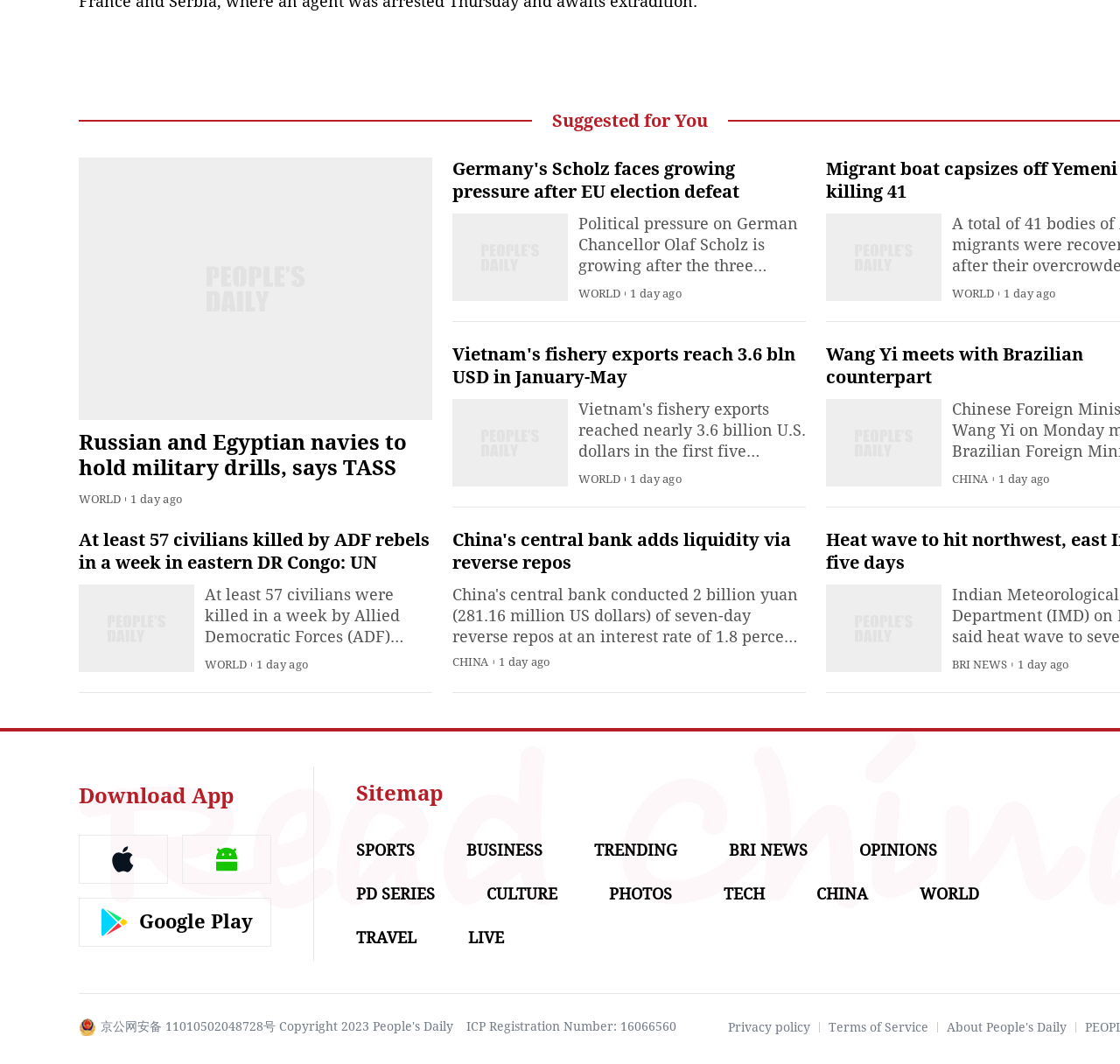How many days ago was the news 'Political pressure on German Chancellor Olaf Scholz is growing...' published?
Please provide a single word or phrase as your answer based on the image.

1 day ago